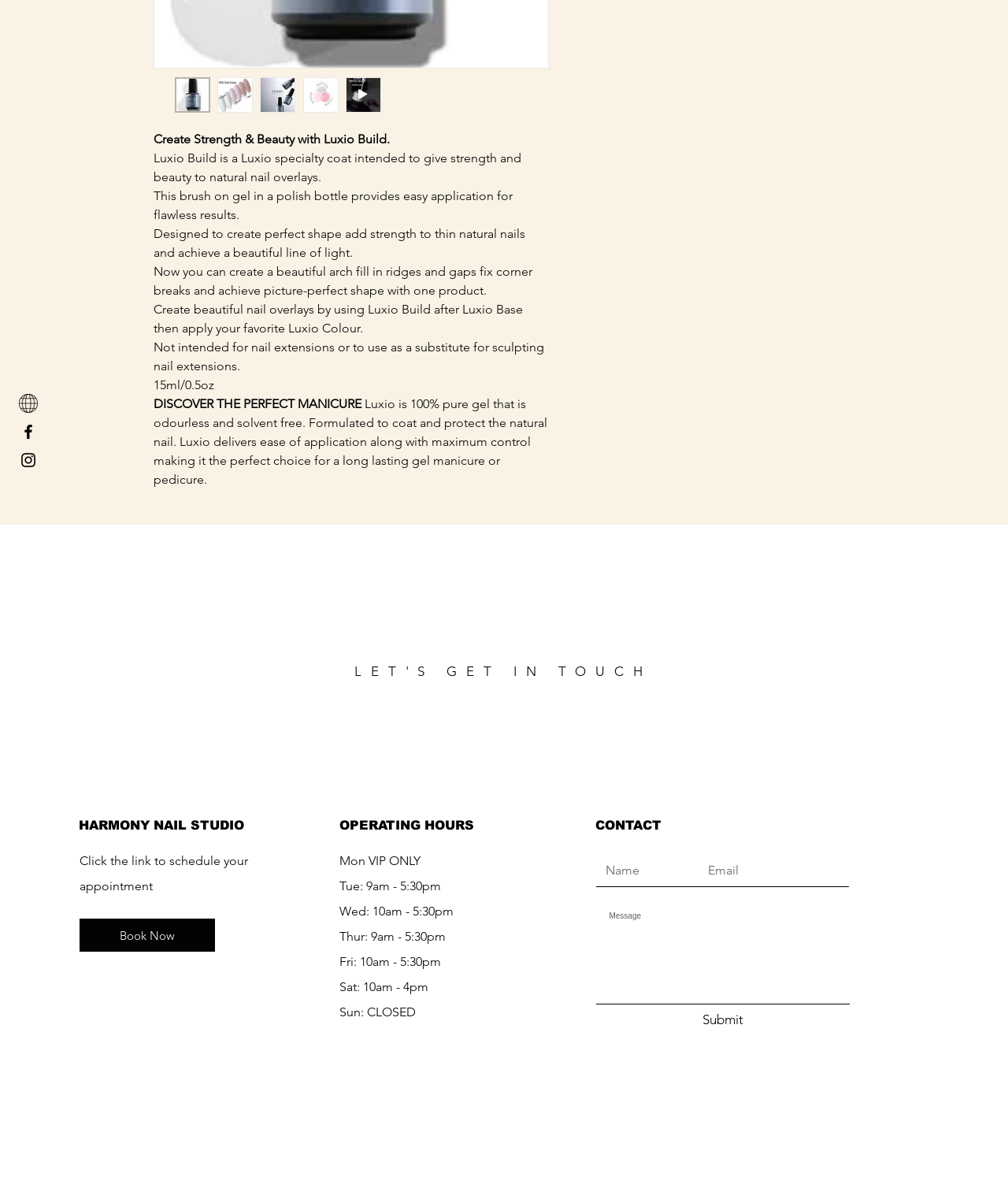Locate the UI element described as follows: "alt="Thumbnail: LUXIO TINTED BUILD PORCELAIN"". Return the bounding box coordinates as four float numbers between 0 and 1 in the order [left, top, right, bottom].

[0.258, 0.064, 0.293, 0.094]